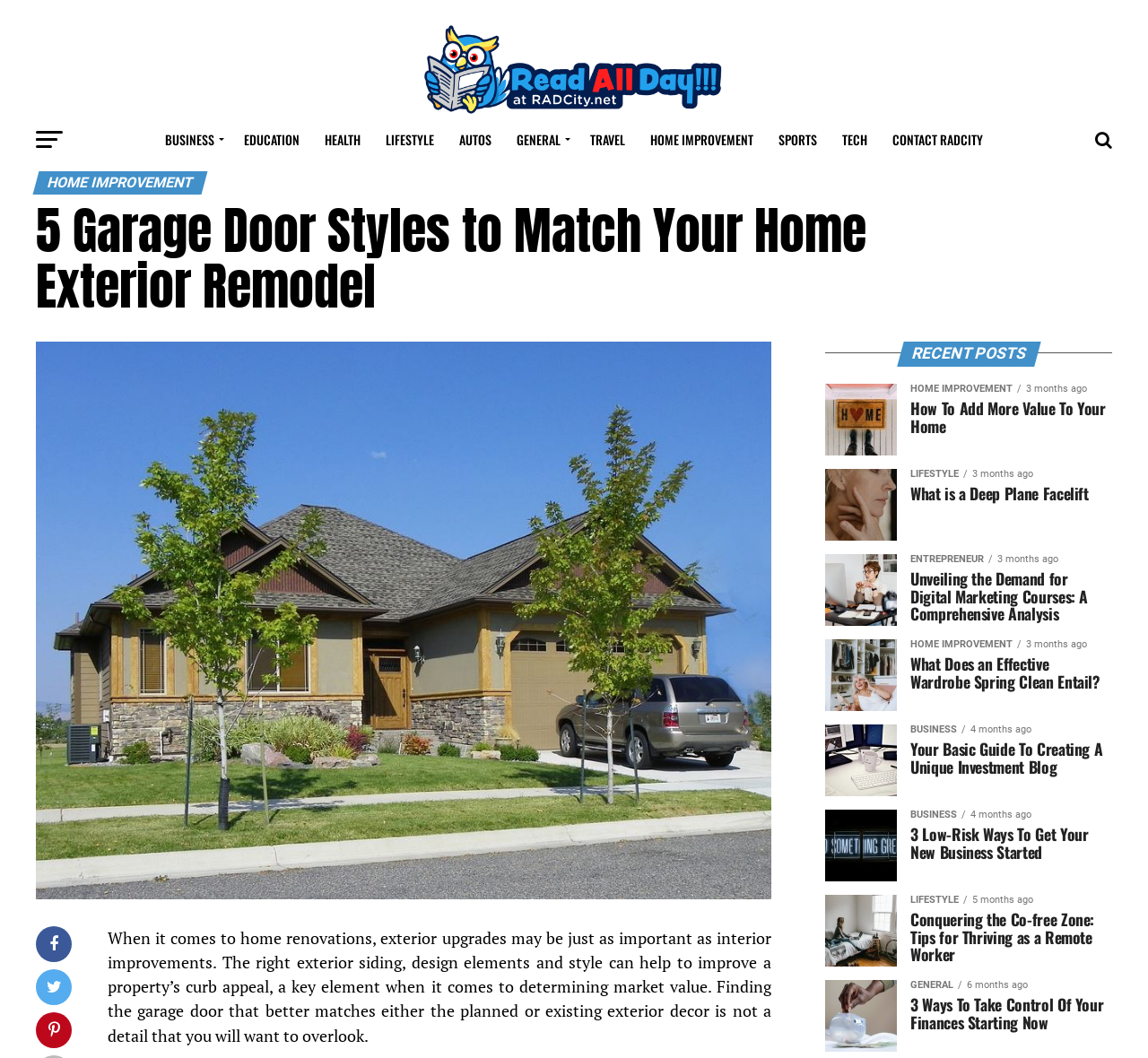Specify the bounding box coordinates of the element's region that should be clicked to achieve the following instruction: "Read the article '5 Garage Door Styles to Match Your Home Exterior Remodel'". The bounding box coordinates consist of four float numbers between 0 and 1, in the format [left, top, right, bottom].

[0.031, 0.193, 0.781, 0.297]